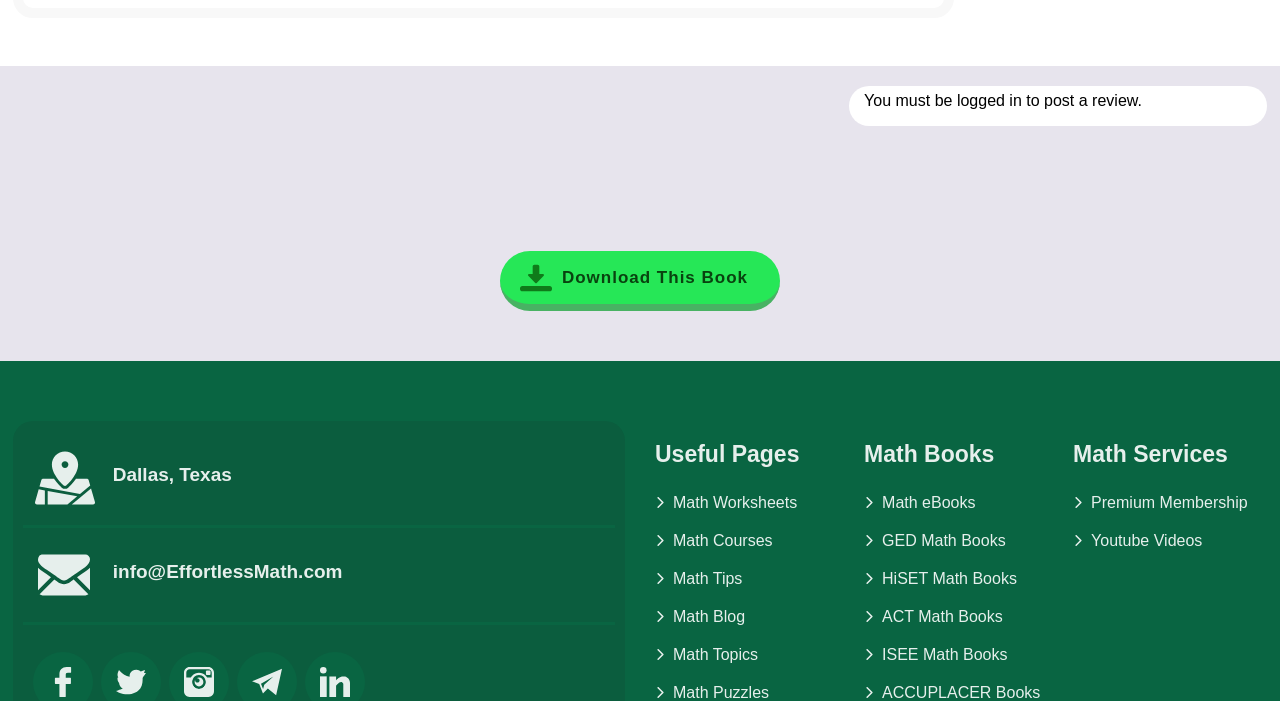Please respond to the question with a concise word or phrase:
What is the purpose of the 'Download This Book' button?

to download a book